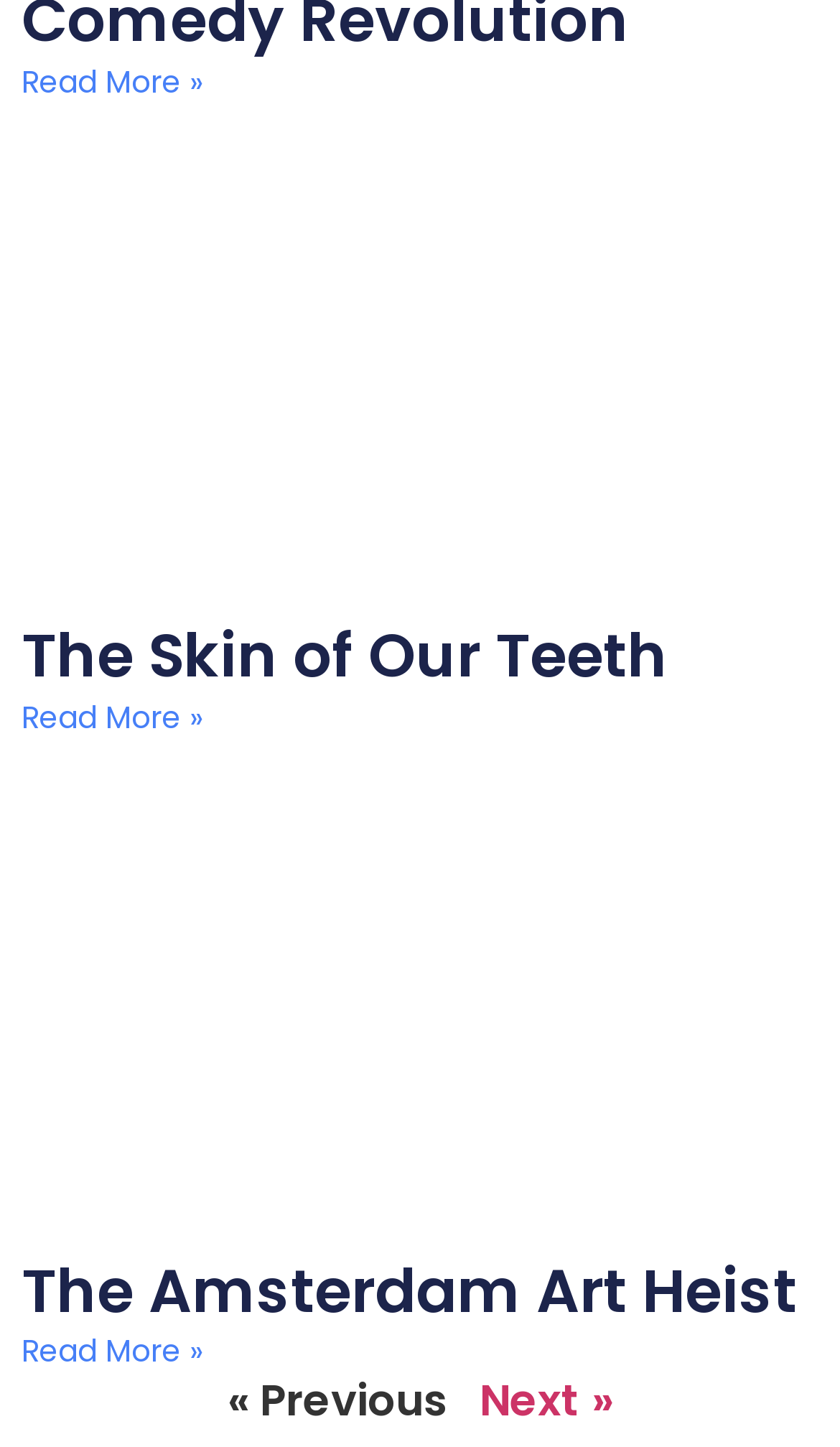What is the title of the first article?
Give a comprehensive and detailed explanation for the question.

I looked at the first article element [243] and found a heading element [453] with the text 'The Skin of Our Teeth', which I assumed to be the title of the article.